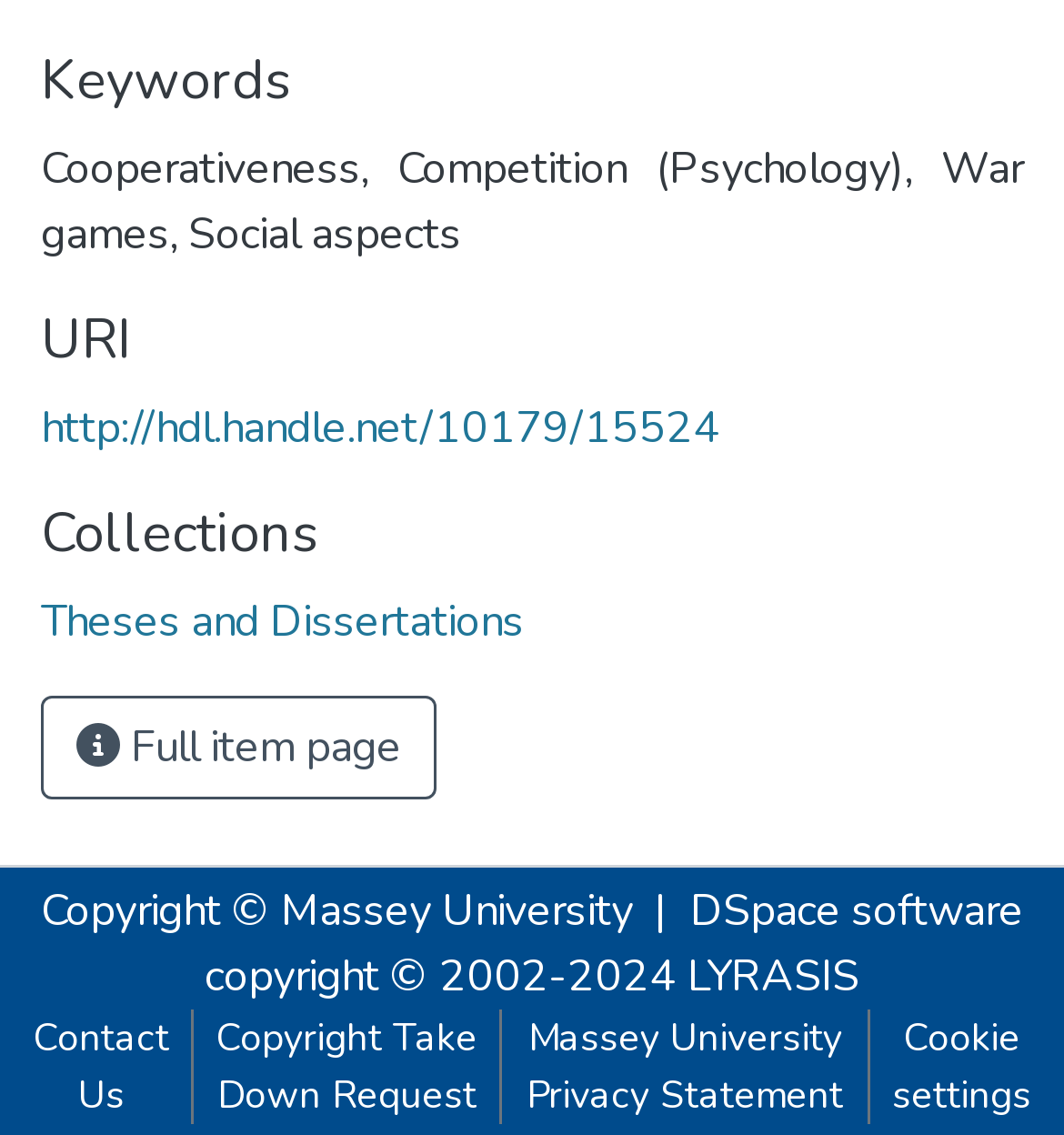Respond to the following question using a concise word or phrase: 
How many copyright statements are there?

2